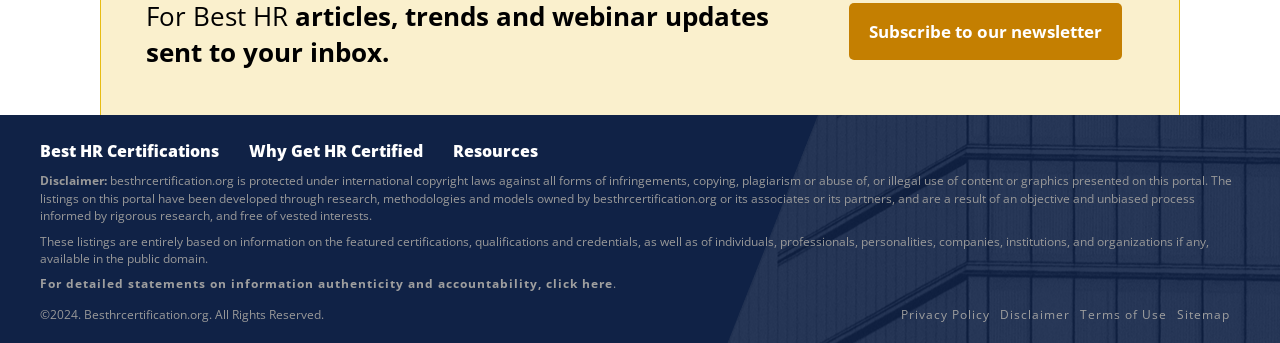Determine the bounding box for the UI element that matches this description: "Terms of Use".

[0.844, 0.891, 0.912, 0.941]